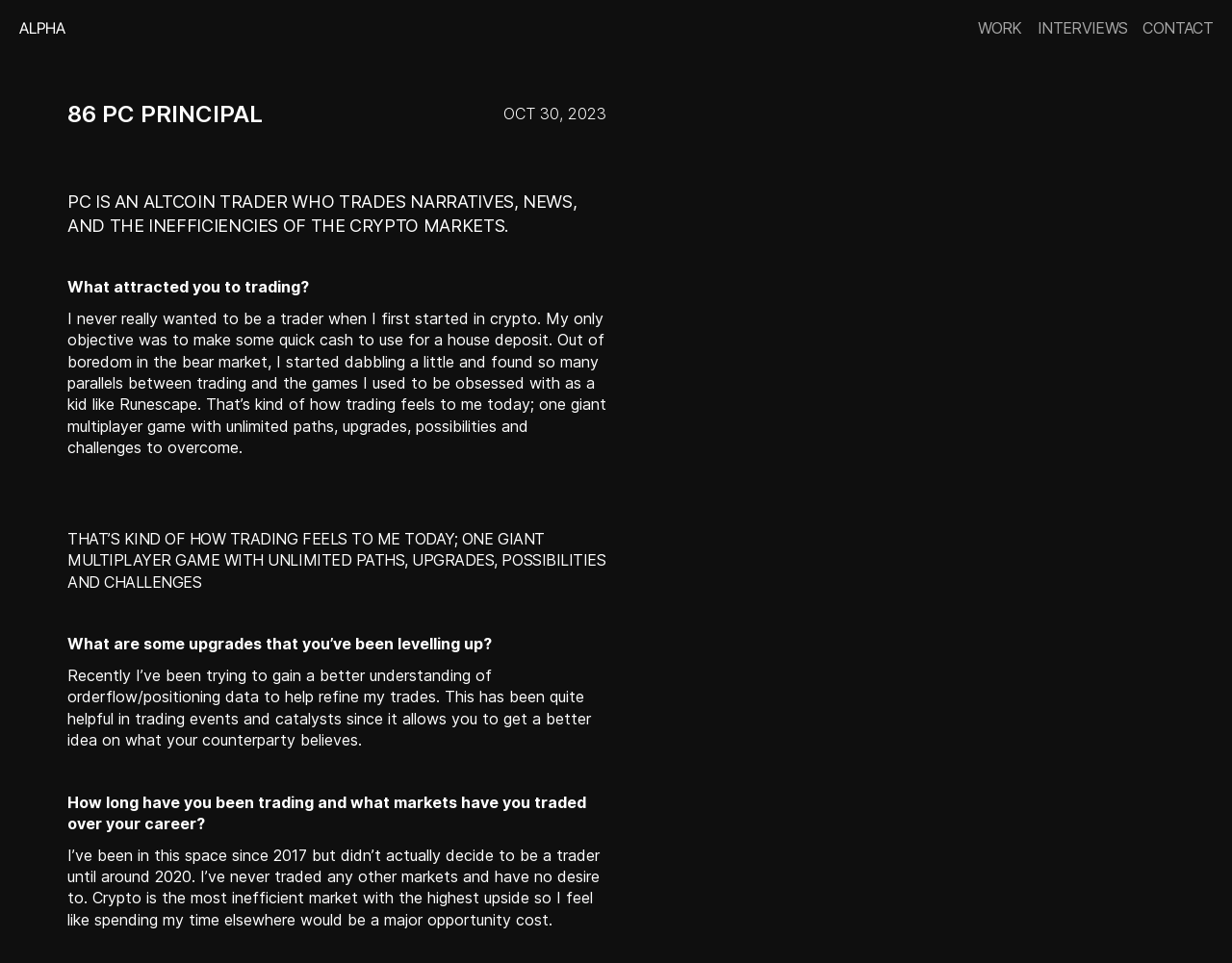What is the trader comparing trading to?
Observe the image and answer the question with a one-word or short phrase response.

A multiplayer game